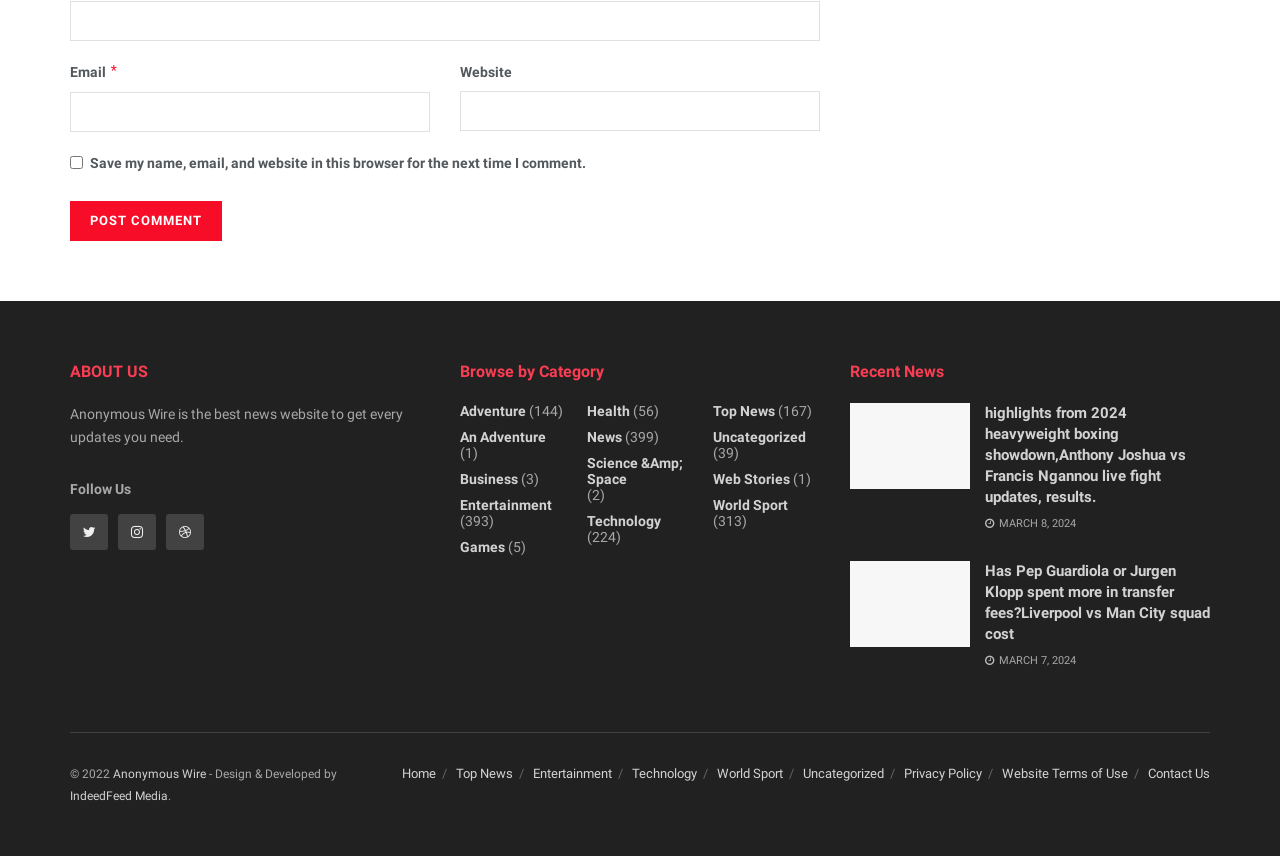Please identify the bounding box coordinates of the element's region that I should click in order to complete the following instruction: "Read the recent news 'highlights from 2024 heavyweight boxing showdown'". The bounding box coordinates consist of four float numbers between 0 and 1, i.e., [left, top, right, bottom].

[0.664, 0.471, 0.758, 0.571]